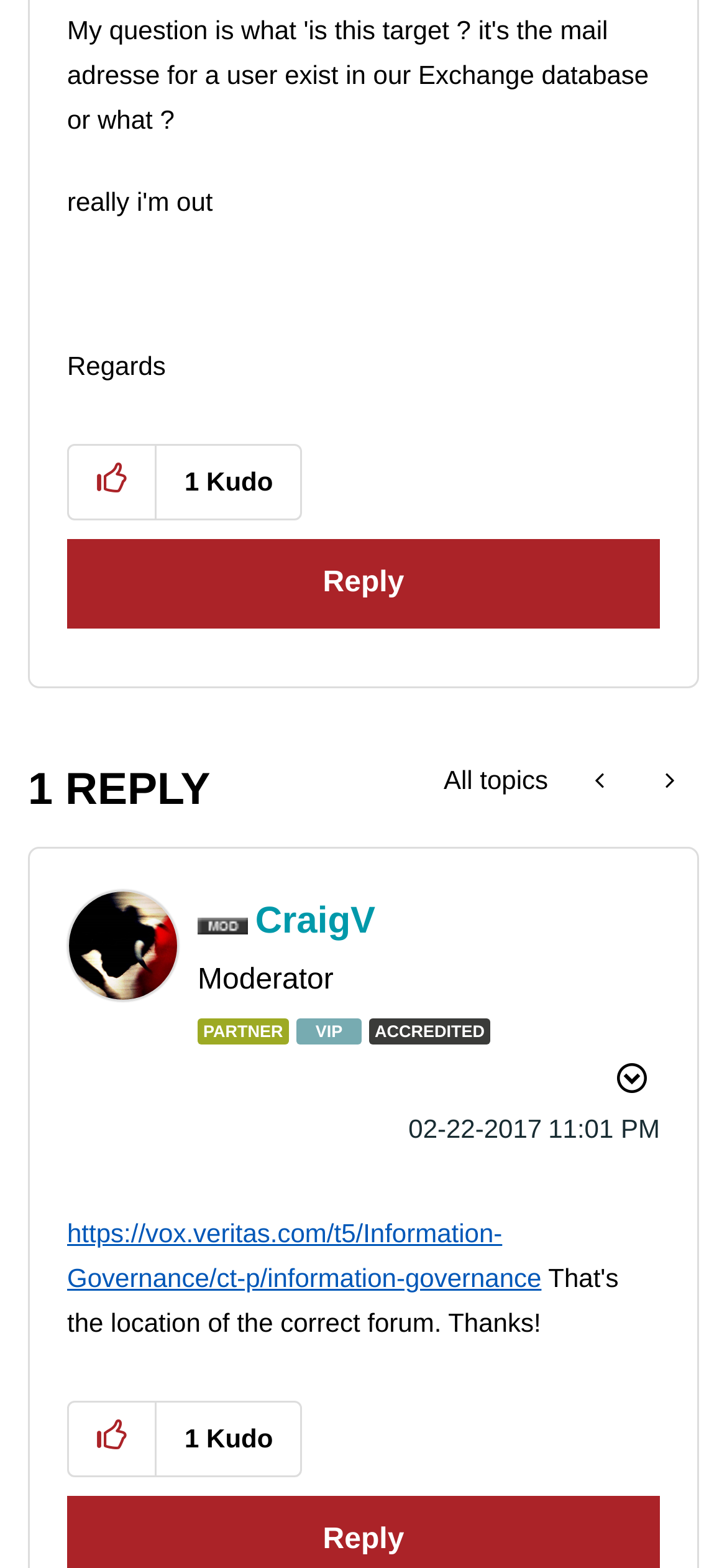What is the date of the post?
Examine the image closely and answer the question with as much detail as possible.

I found the date by looking at the text element '‎02-22-2017', which indicates the date the post was made.